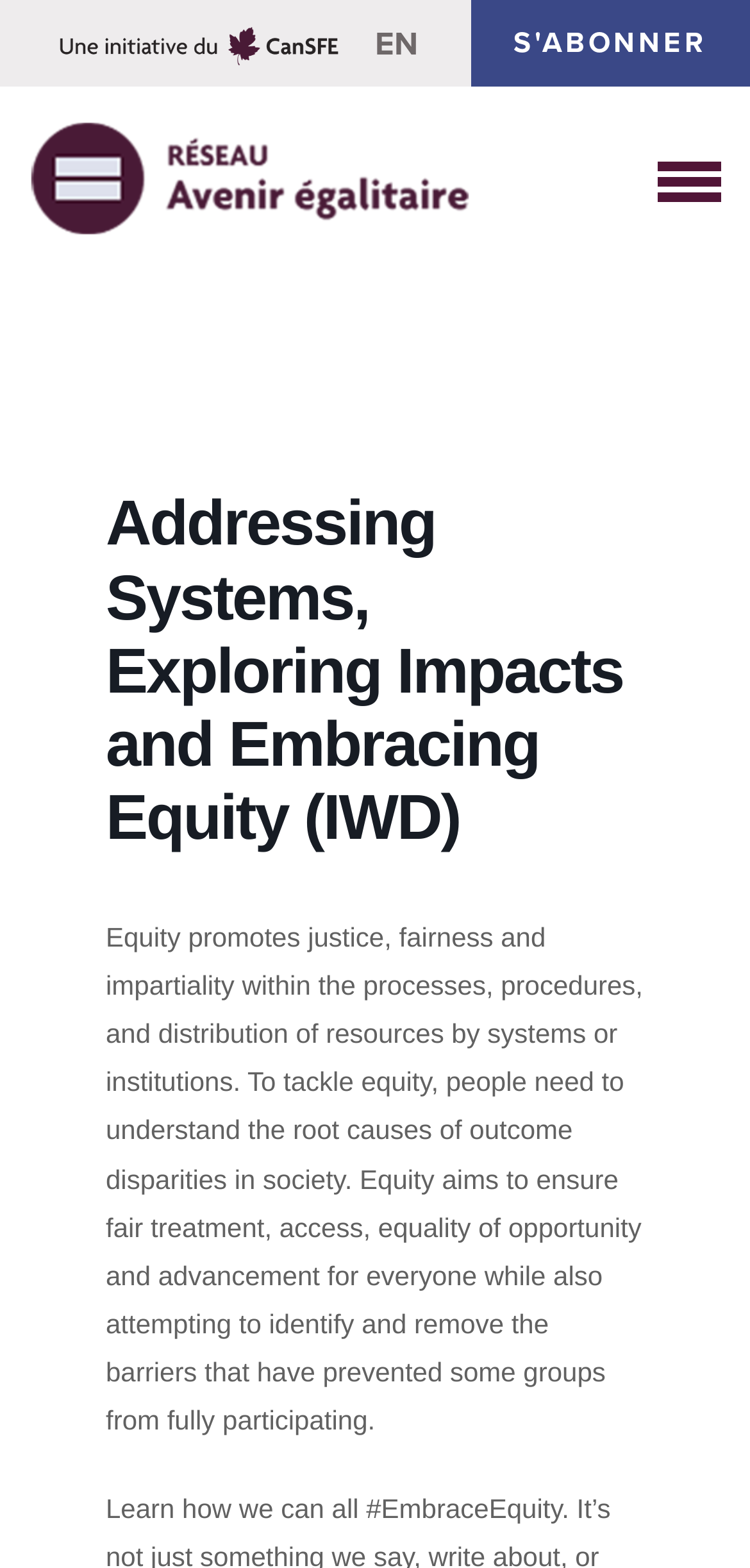How many links are on the top navigation bar?
Use the screenshot to answer the question with a single word or phrase.

3